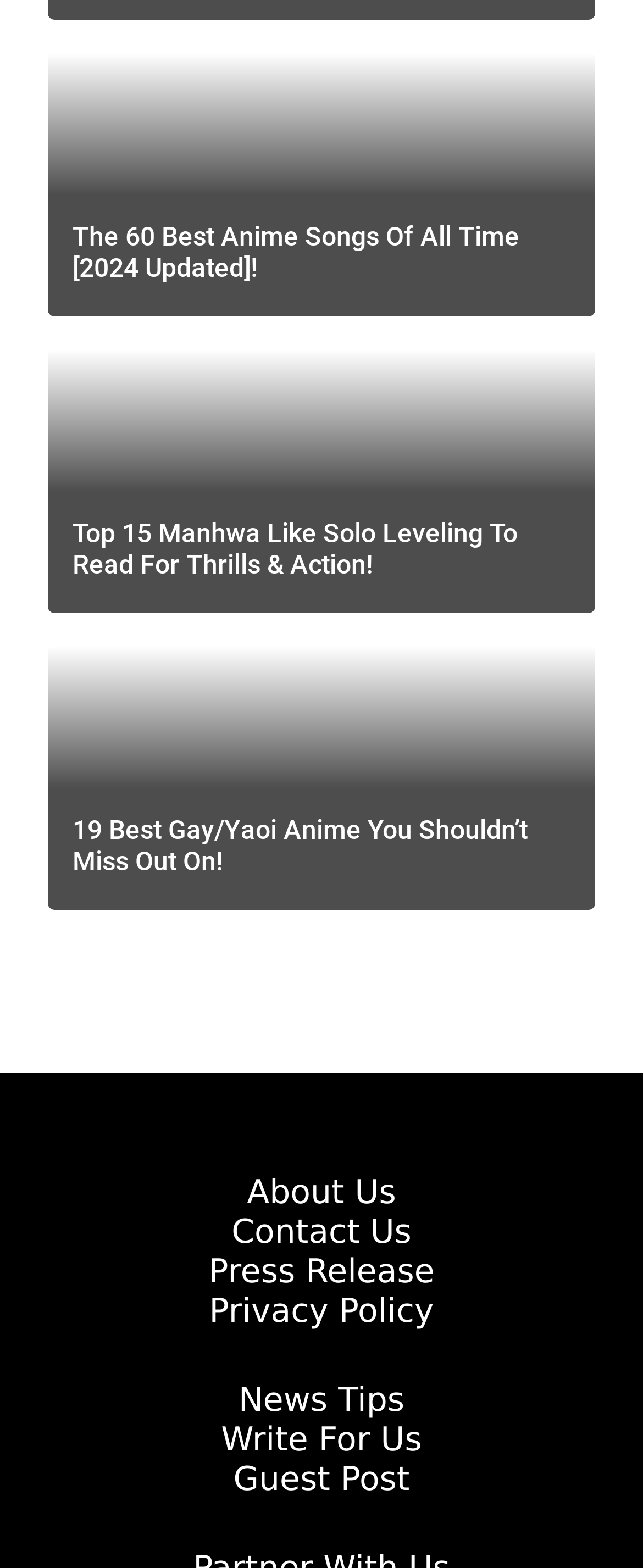Show the bounding box coordinates of the element that should be clicked to complete the task: "Explore top manhwa like Solo Leveling".

[0.074, 0.223, 0.926, 0.391]